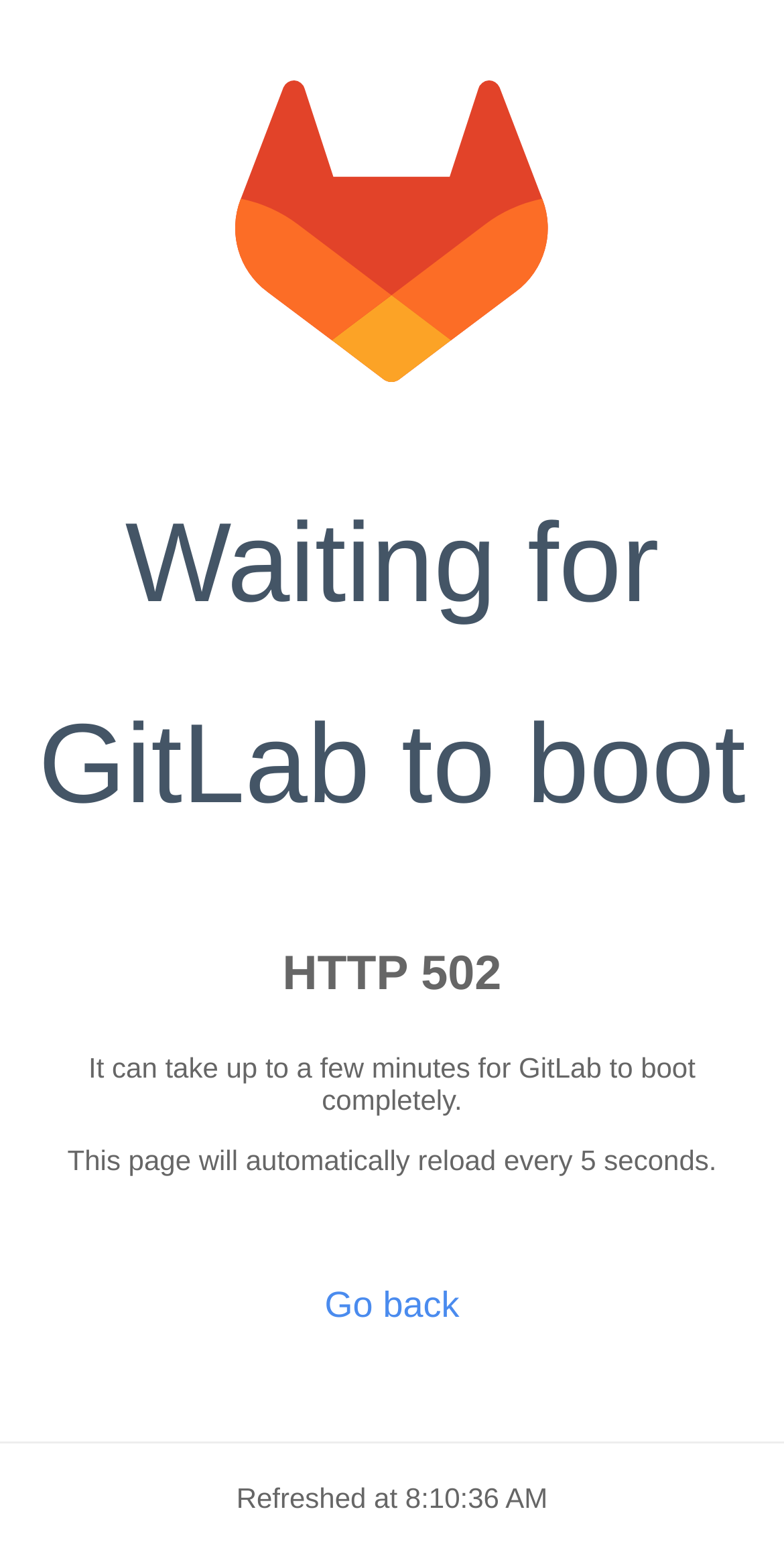Identify the bounding box for the UI element specified in this description: "Go back". The coordinates must be four float numbers between 0 and 1, formatted as [left, top, right, bottom].

[0.414, 0.833, 0.586, 0.859]